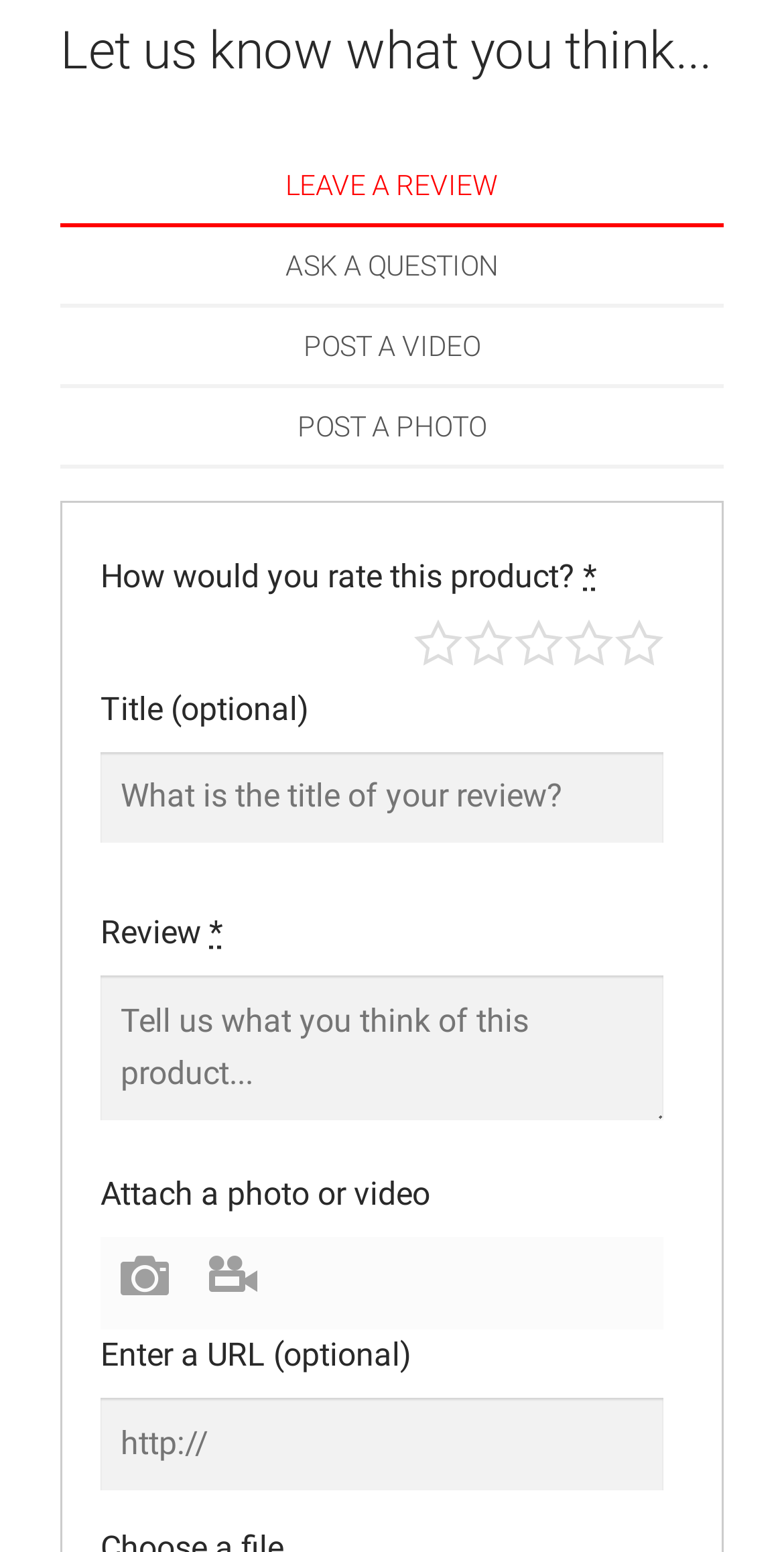How would you rate this product?
Using the image, respond with a single word or phrase.

Not specified